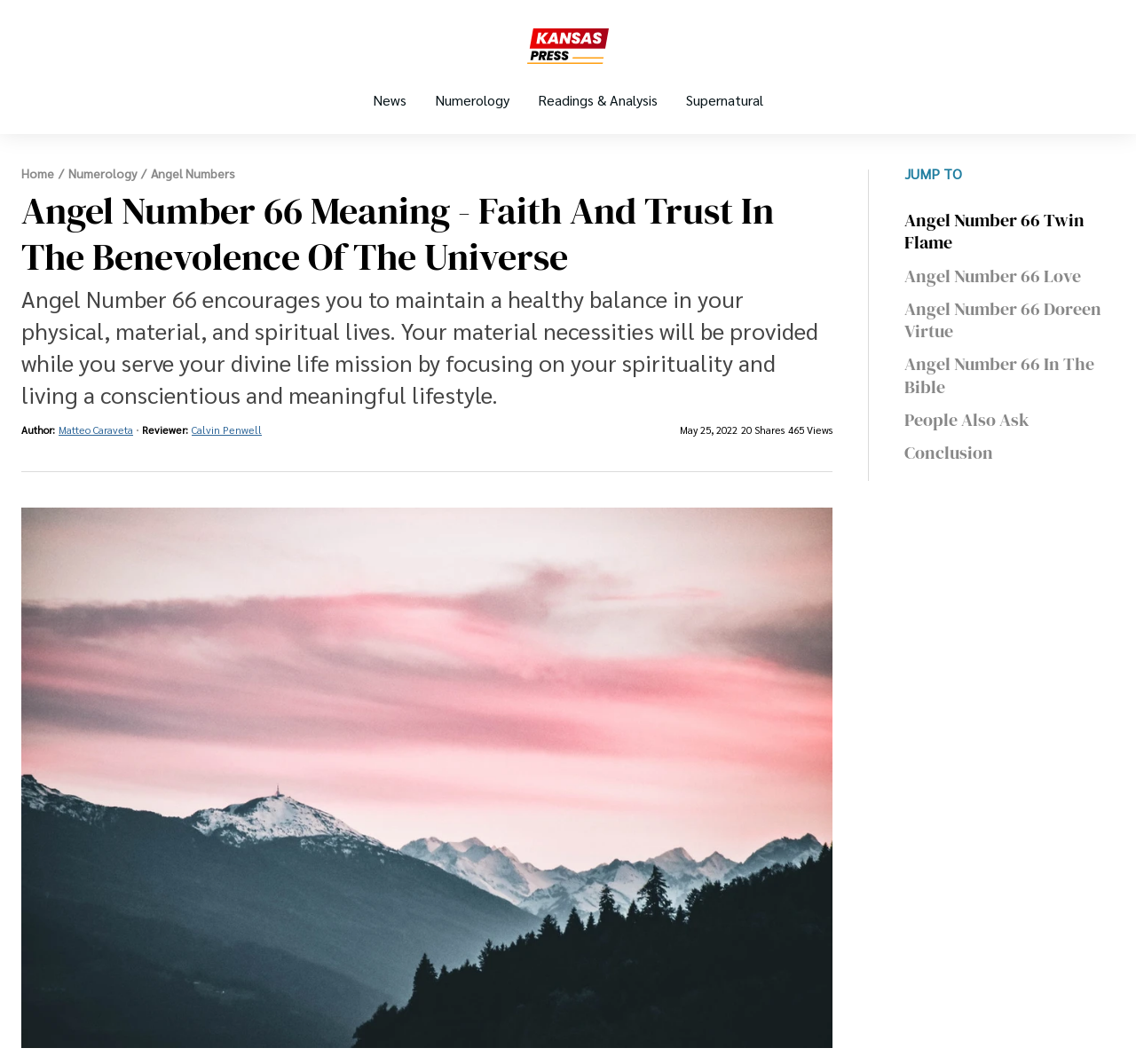How many shares does this article have?
Look at the screenshot and respond with a single word or phrase.

20